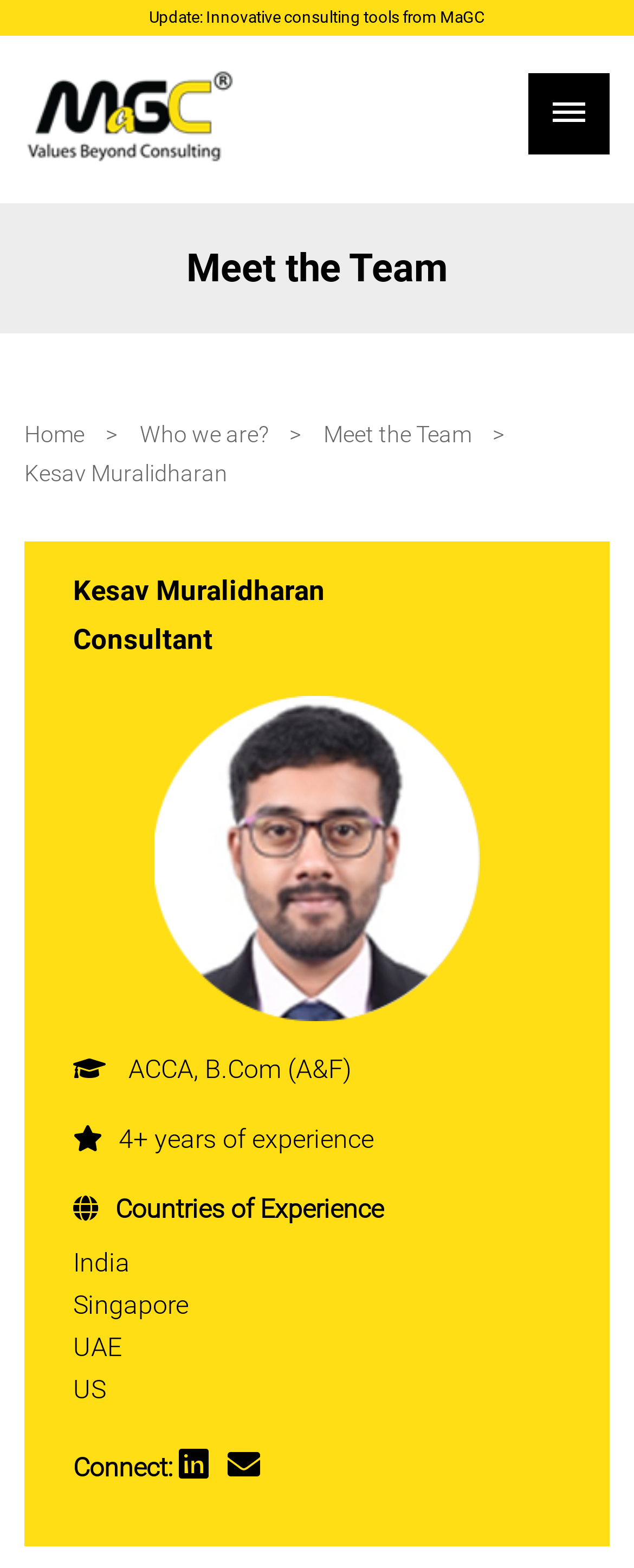What are the countries of experience?
Based on the visual details in the image, please answer the question thoroughly.

I found the answer by looking at the StaticText 'Countries of Experience' and the subsequent StaticText elements 'India', 'Singapore', 'UAE', 'US' which list the countries of experience.